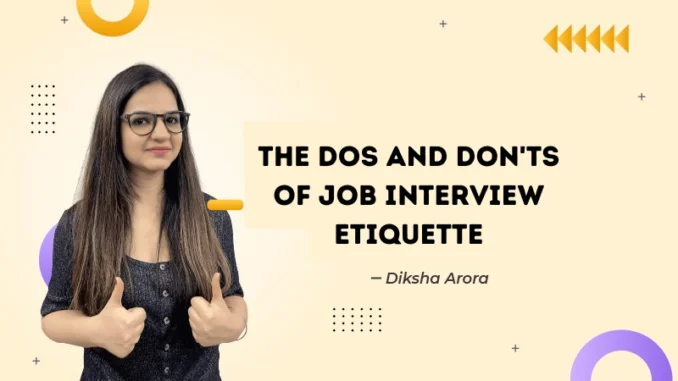Craft a detailed explanation of the image.

The image illustrates a vibrant graphic that emphasizes the theme of job interview etiquette. Centrally featured is the title "THE DOS AND DON'TS OF JOB INTERVIEW ETIQUETTE" in bold, engaging typography. Below the title, the name "– Diksha Arora" is presented, attributing the content to the author. On the left side, a woman with long hair and glasses is posing with a thumbs-up gesture, conveying confidence and positivity. The background is a soft beige color, adorned with abstract shapes and patterns in shades of orange, purple, and black, enhancing the modern and inviting aesthetic of the design. This image effectively encapsulates the essence of preparing for a successful job interview by presenting key etiquette tips.